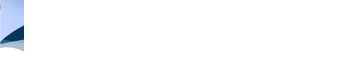What is the main focus of the Angling Trust?
Based on the image, respond with a single word or phrase.

Fishing and conservation